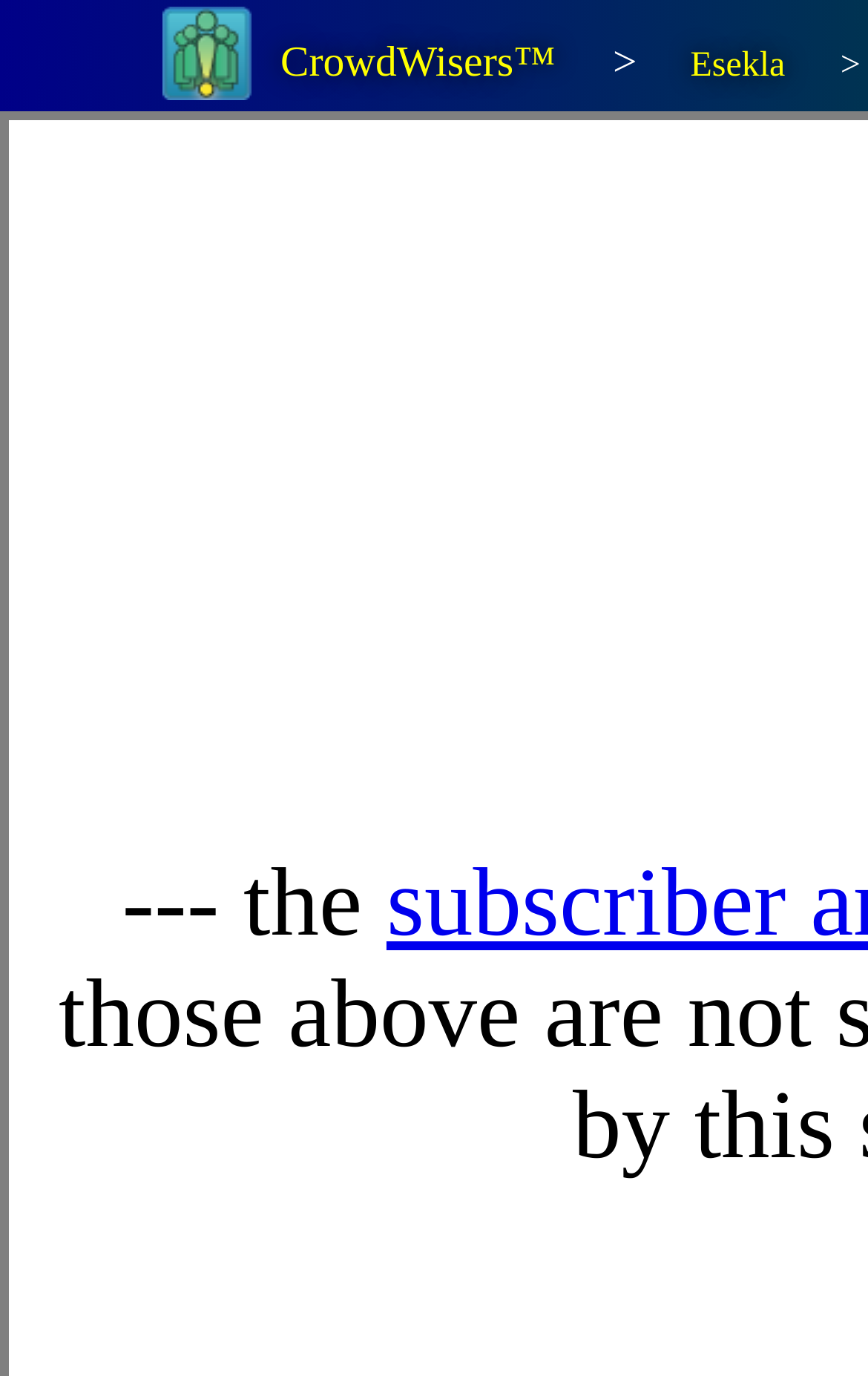From the webpage screenshot, predict the bounding box coordinates (top-left x, top-left y, bottom-right x, bottom-right y) for the UI element described here: Esekla

[0.744, 0.002, 0.956, 0.094]